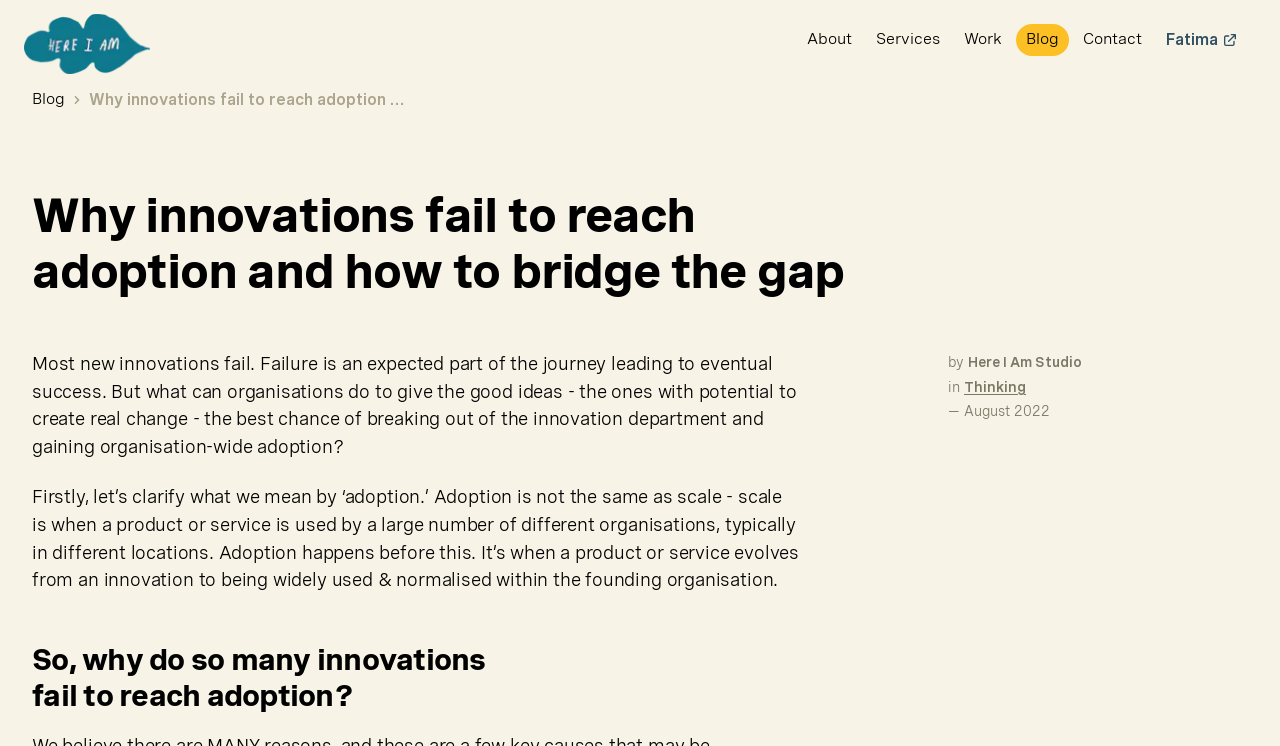Describe all the key features and sections of the webpage thoroughly.

This webpage is about Here I Am Studio, a digital product company that aims to include the excluded. At the top left corner, there is a logo of Here I Am Studio, which is an image linked to the studio's homepage. Next to the logo, there are navigation links to different sections of the website, including About, Services, Work, Blog, Contact, and Fatima, which is likely a personal profile or a team member.

Below the navigation links, there is a heading that reads "Why innovations fail to reach adoption and how to bridge the gap", which is the title of the article or blog post. The article starts with a paragraph that discusses the high failure rate of new innovations and the importance of giving good ideas a chance to succeed.

The article is divided into sections, with headings that ask questions and provide explanations. The first section explains the difference between adoption and scale, highlighting that adoption happens within an organization before scaling to other organizations. The second section, titled "So, why do so many innovations fail to reach adoption?", is written by Here I Am Studio and was published in August 2022.

Throughout the article, there are no images except for the logo and a small icon next to the Fatima link. The layout is clean, with a focus on the text, making it easy to read and follow.